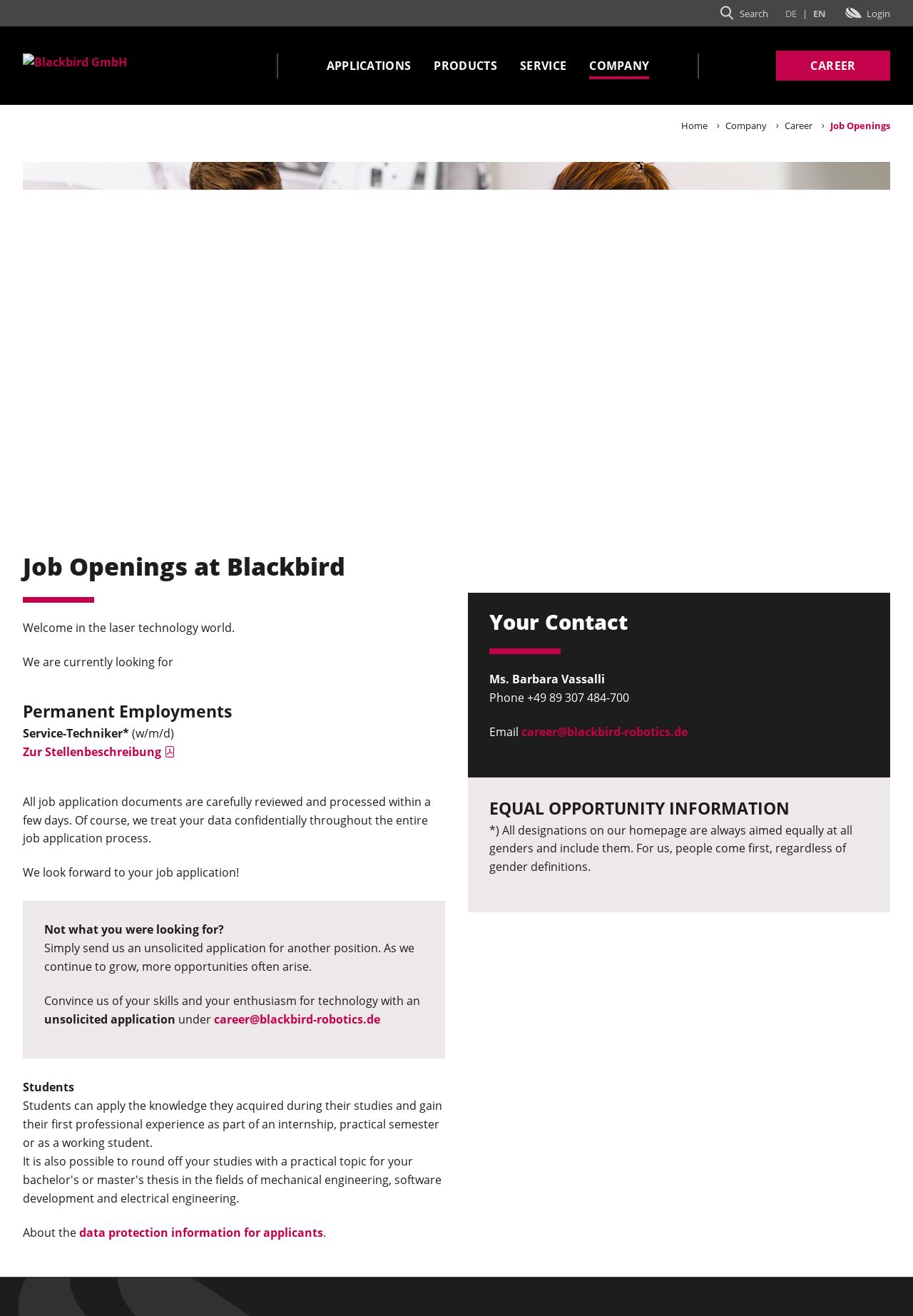Generate a thorough caption that explains the contents of the webpage.

This webpage is about job openings at Blackbird GmbH, a technology company specializing in remote laser welding. At the top, there is a search bar and language selection options (DE and EN) on the right side. Below that, there is a navigation menu with links to different sections of the website, including "APPLICATIONS", "PRODUCTS", "SERVICE", "COMPANY", and "CAREER".

On the left side, there is a logo of Blackbird GmbH, and below it, a link to "Contact Addresses Blackbird". The main content of the page is divided into several sections. The first section has a heading "Job Openings at Blackbird" and a brief introduction to the company. Below that, there is a section titled "Permanent Employments" with a job listing for a "Service-Techniker*" position.

The page also provides information about the job application process, stating that all documents are carefully reviewed and processed within a few days, and that the company treats applicant data confidentially. There is also a call to action, encouraging users to apply for the job.

Further down, there is a section for students, explaining that they can apply for internships, practical semesters, or work as students. The page also includes a link to data protection information for applicants.

At the bottom, there is a section titled "Your Contact" with contact information for Ms. Barbara Vassalli, including phone number and email address. Finally, there is a heading "EQUAL OPPORTUNITY INFORMATION" with a statement about the company's commitment to equal opportunity and inclusion.